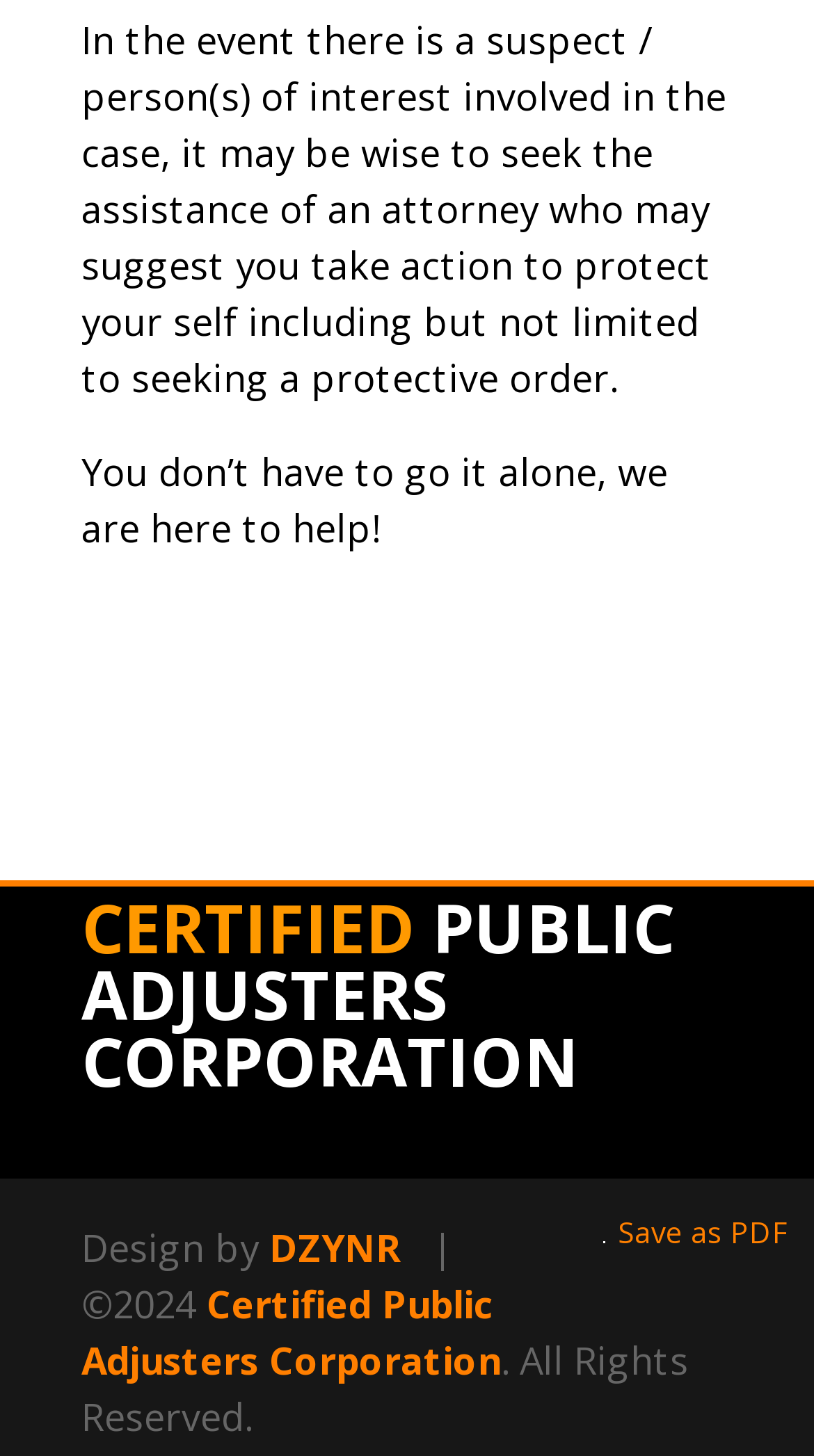What is the purpose of seeking an attorney's assistance?
From the image, provide a succinct answer in one word or a short phrase.

Protect self